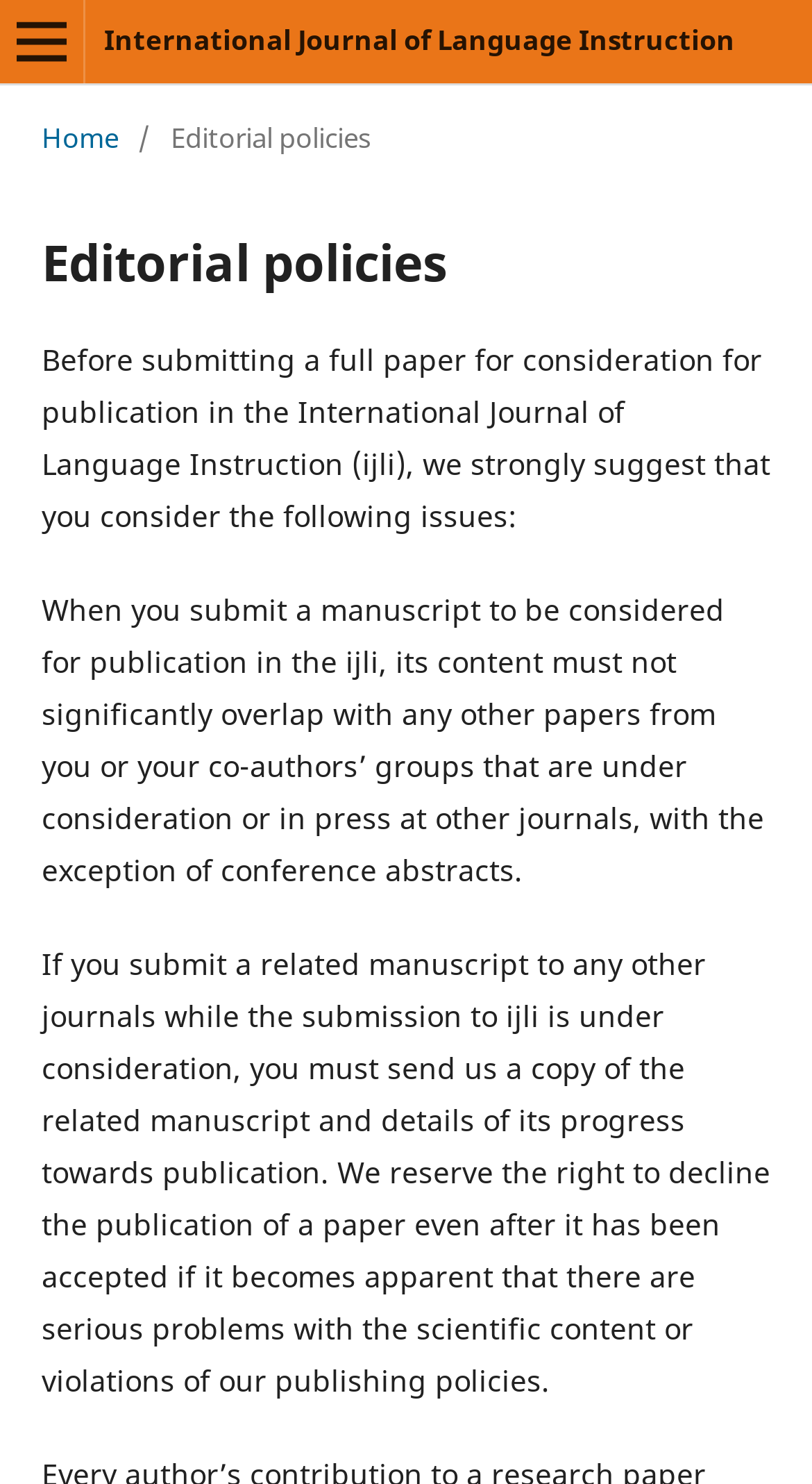Write an exhaustive caption that covers the webpage's main aspects.

The webpage is about the editorial policies of the International Journal of Language Instruction. At the top left corner, there is a button to open a menu. Next to it, on the top center, is a link to the International Journal of Language Instruction. Below this link, there is a navigation section with a "You are here" label, which includes a link to the "Home" page and a breadcrumb trail showing the current page as "Editorial policies".

The main content of the page is divided into sections, with a heading "Editorial policies" at the top. The first section of text explains that authors should consider certain issues before submitting a full paper for publication. The text is followed by a series of paragraphs that outline the journal's policies, including the requirement that submitted manuscripts must not overlap with other papers under consideration or in press at other journals.

There are five paragraphs of text in total, with the last paragraph being the longest and most detailed. The text is arranged in a single column, with no images or other multimedia elements on the page. Overall, the page has a simple and straightforward layout, with a focus on presenting the journal's editorial policies in a clear and concise manner.